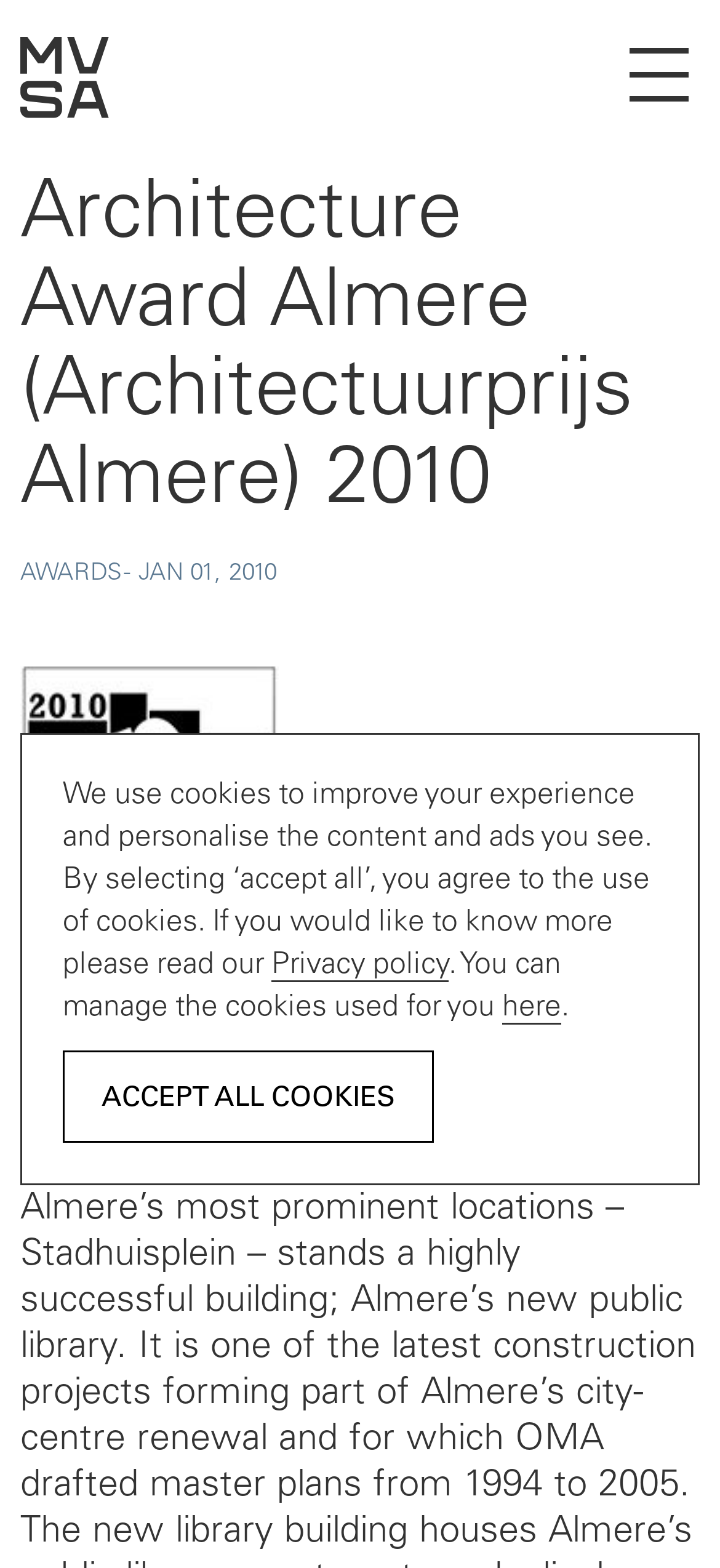Please provide a comprehensive answer to the question based on the screenshot: What is the link to read more about cookies?

The link to read more about cookies can be found in the static text element which states 'We use cookies to improve your experience and personalise the content and ads you see. By selecting ‘accept all’, you agree to the use of cookies. If you would like to know more please read our'. The link is 'Privacy policy'.